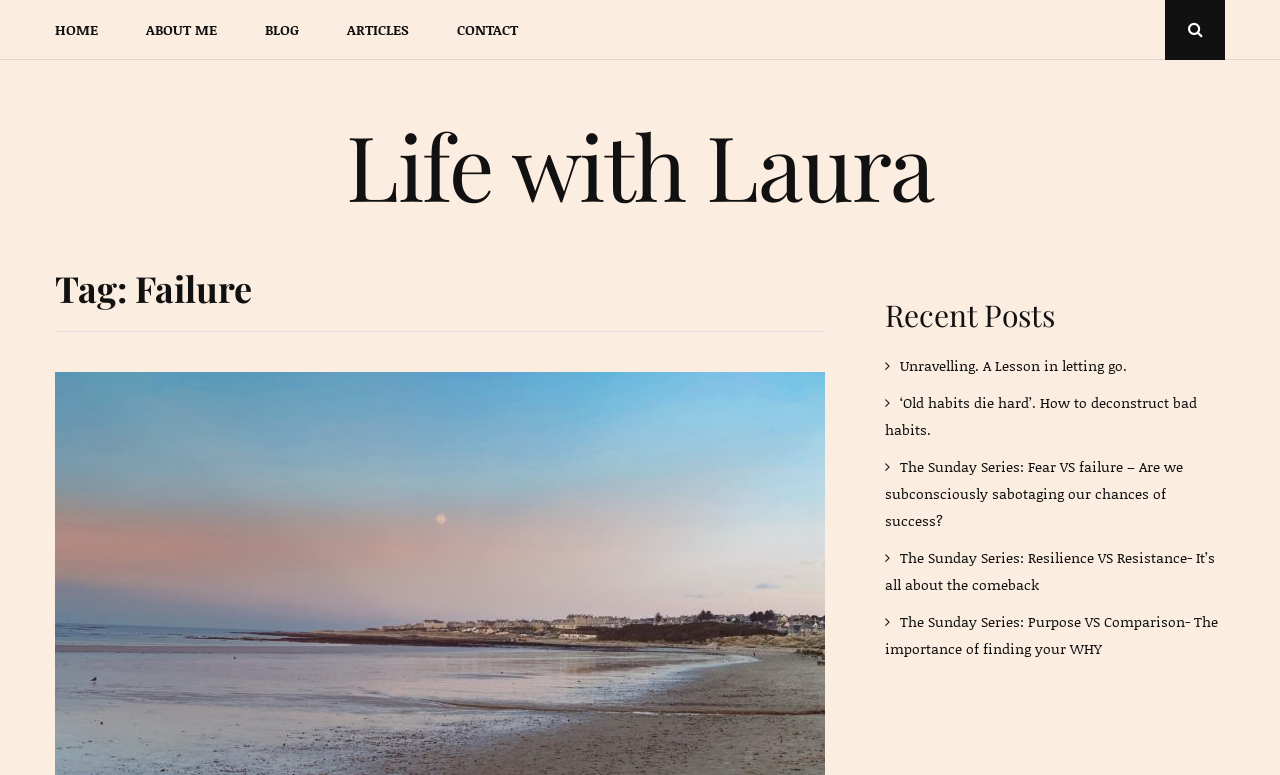What is the category of the posts? Using the information from the screenshot, answer with a single word or phrase.

Failure